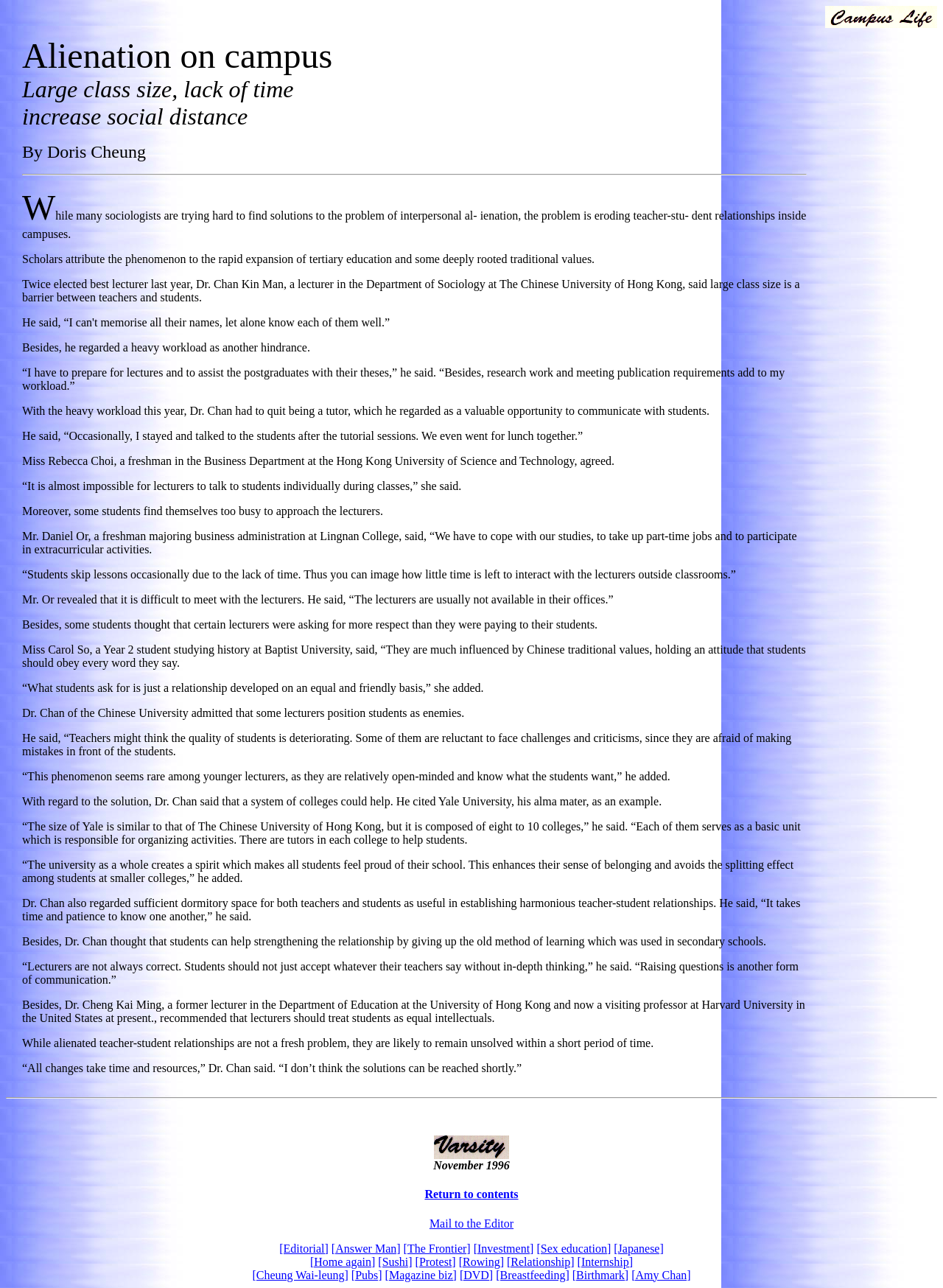Determine the bounding box coordinates for the area you should click to complete the following instruction: "Click the link to return to contents".

[0.006, 0.922, 0.994, 0.933]